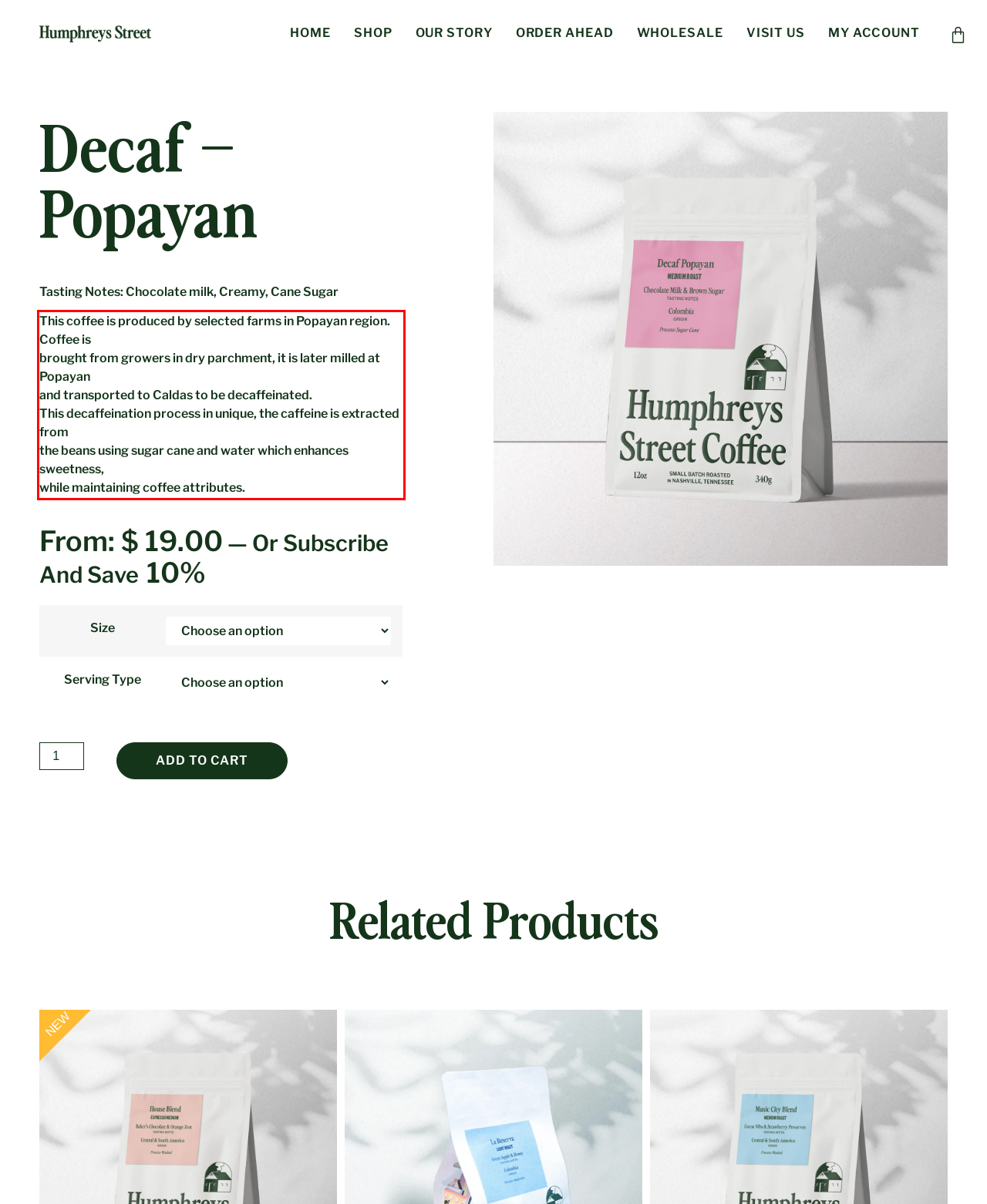Within the provided webpage screenshot, find the red rectangle bounding box and perform OCR to obtain the text content.

This coffee is produced by selected farms in Popayan region. Coffee is brought from growers in dry parchment, it is later milled at Popayan and transported to Caldas to be decaffeinated. This decaffeination process in unique, the caffeine is extracted from the beans using sugar cane and water which enhances sweetness, while maintaining coffee attributes.